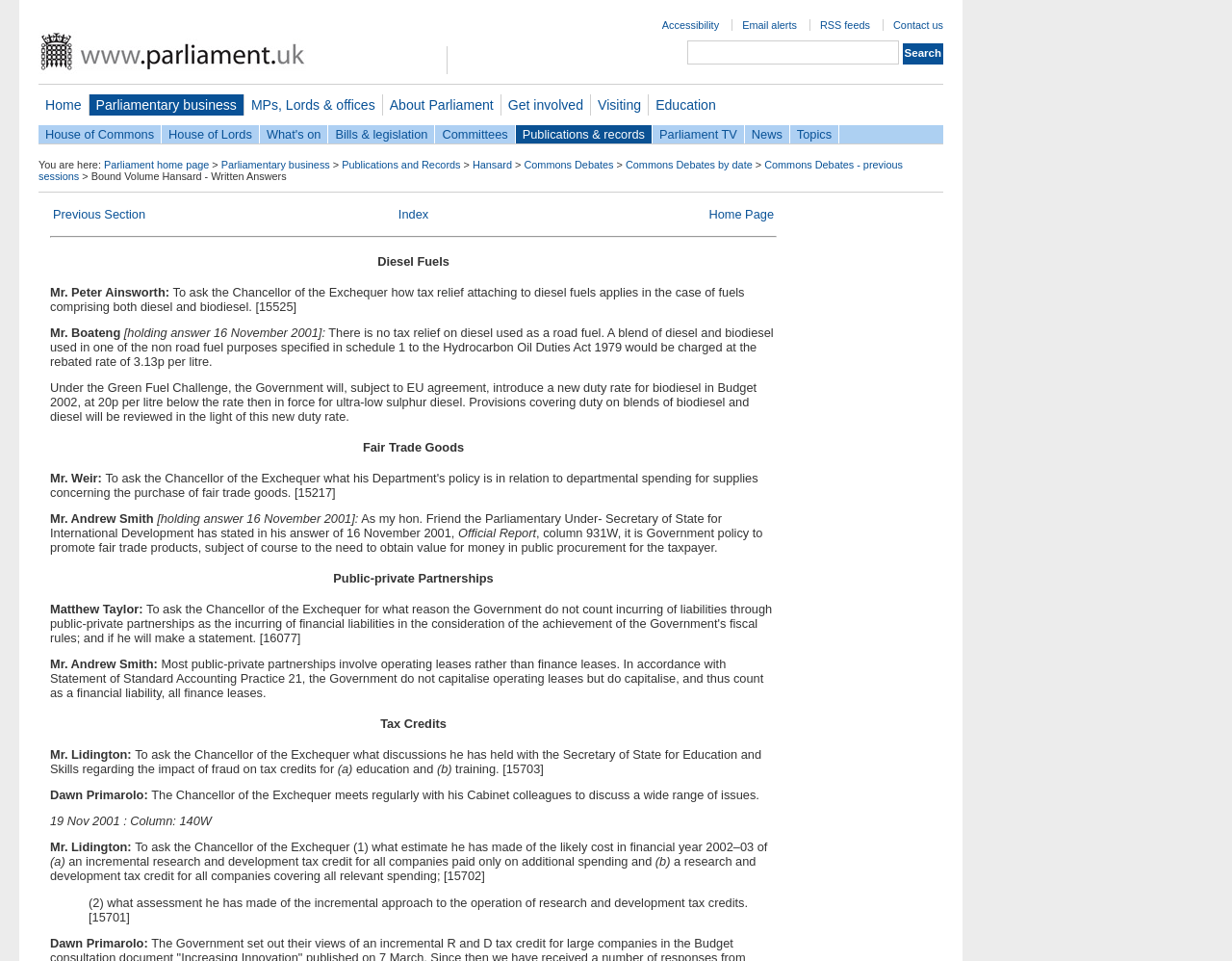Identify the coordinates of the bounding box for the element that must be clicked to accomplish the instruction: "Search for something".

[0.558, 0.042, 0.73, 0.067]